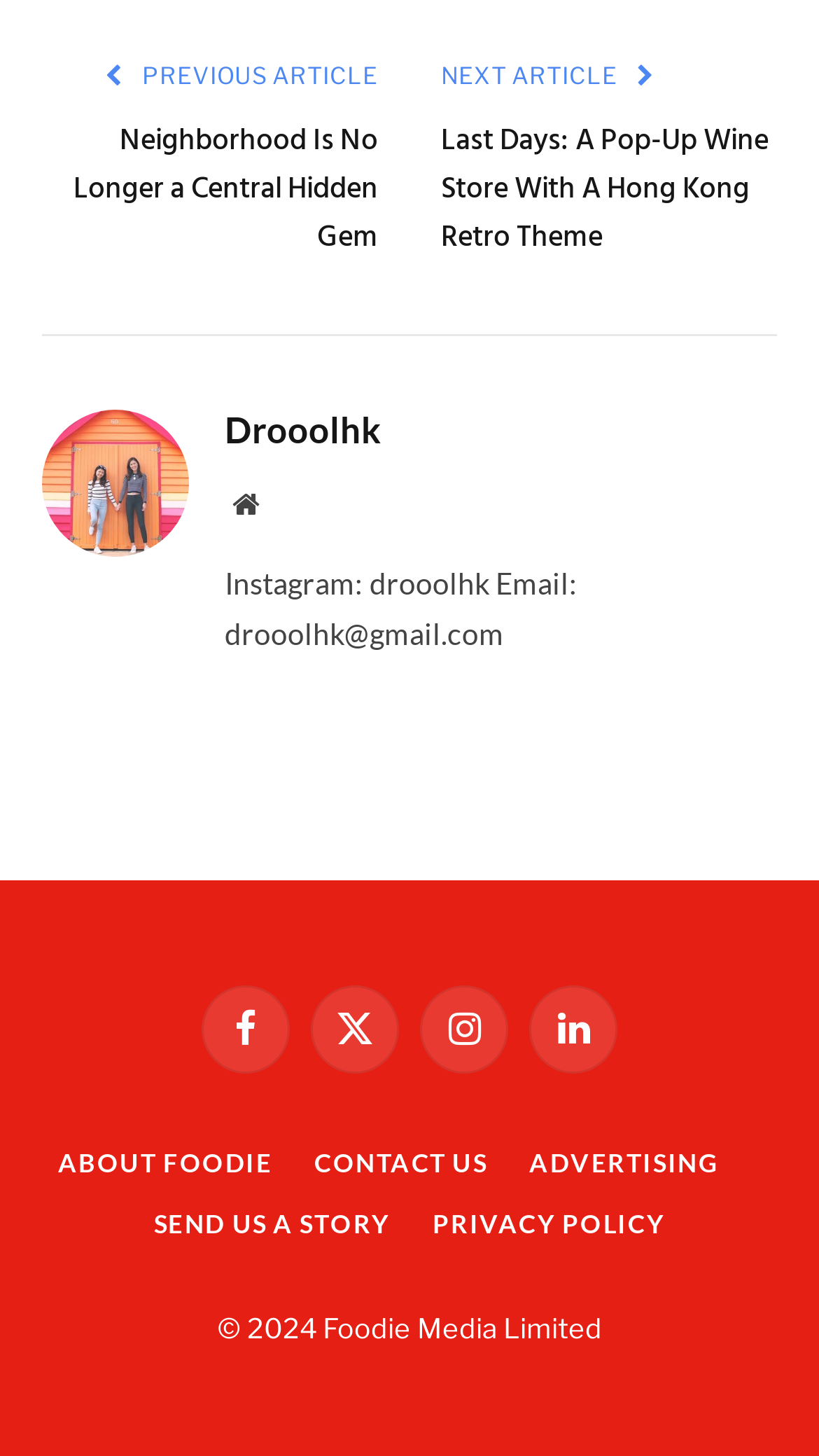Find the bounding box coordinates of the element you need to click on to perform this action: 'Read about Foodie'. The coordinates should be represented by four float values between 0 and 1, in the format [left, top, right, bottom].

[0.071, 0.788, 0.333, 0.81]